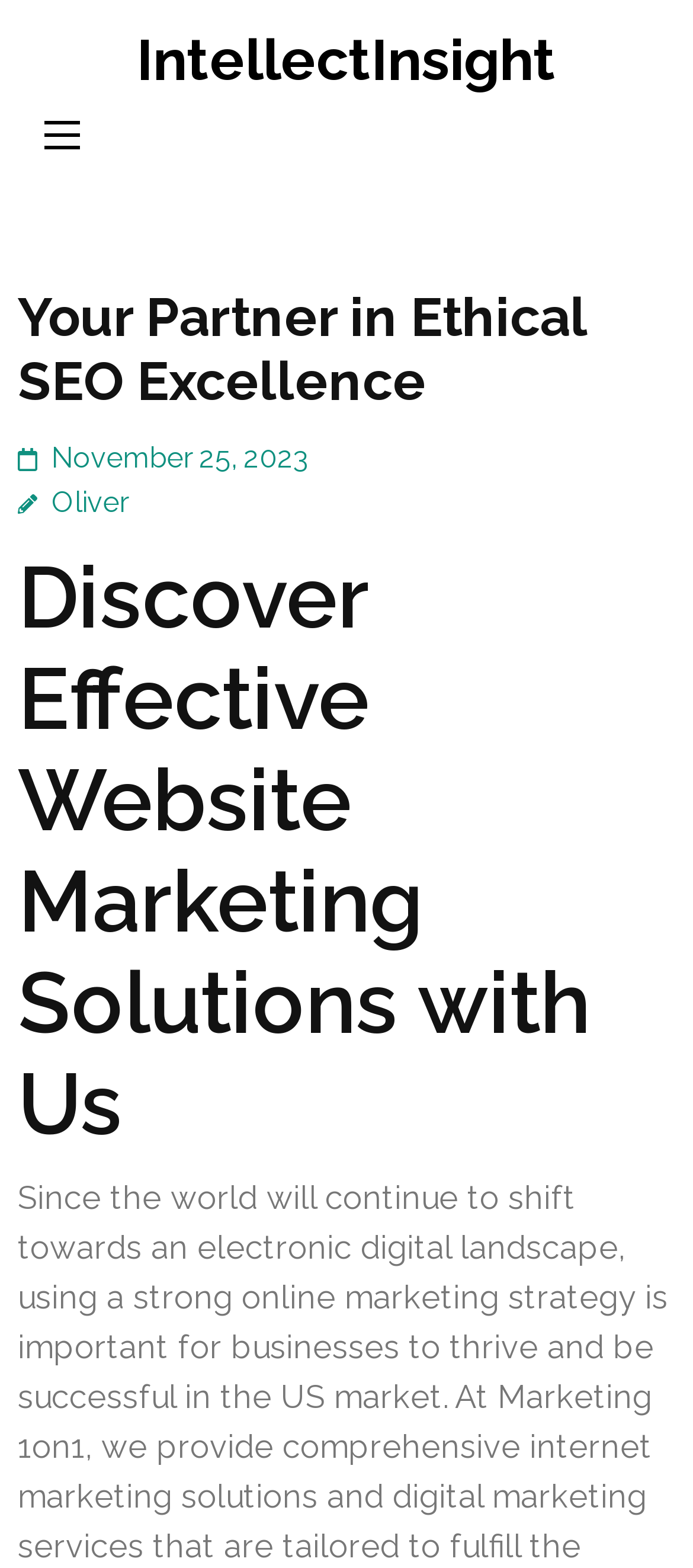Provide the bounding box coordinates for the specified HTML element described in this description: "November 25, 2023". The coordinates should be four float numbers ranging from 0 to 1, in the format [left, top, right, bottom].

[0.074, 0.281, 0.446, 0.303]